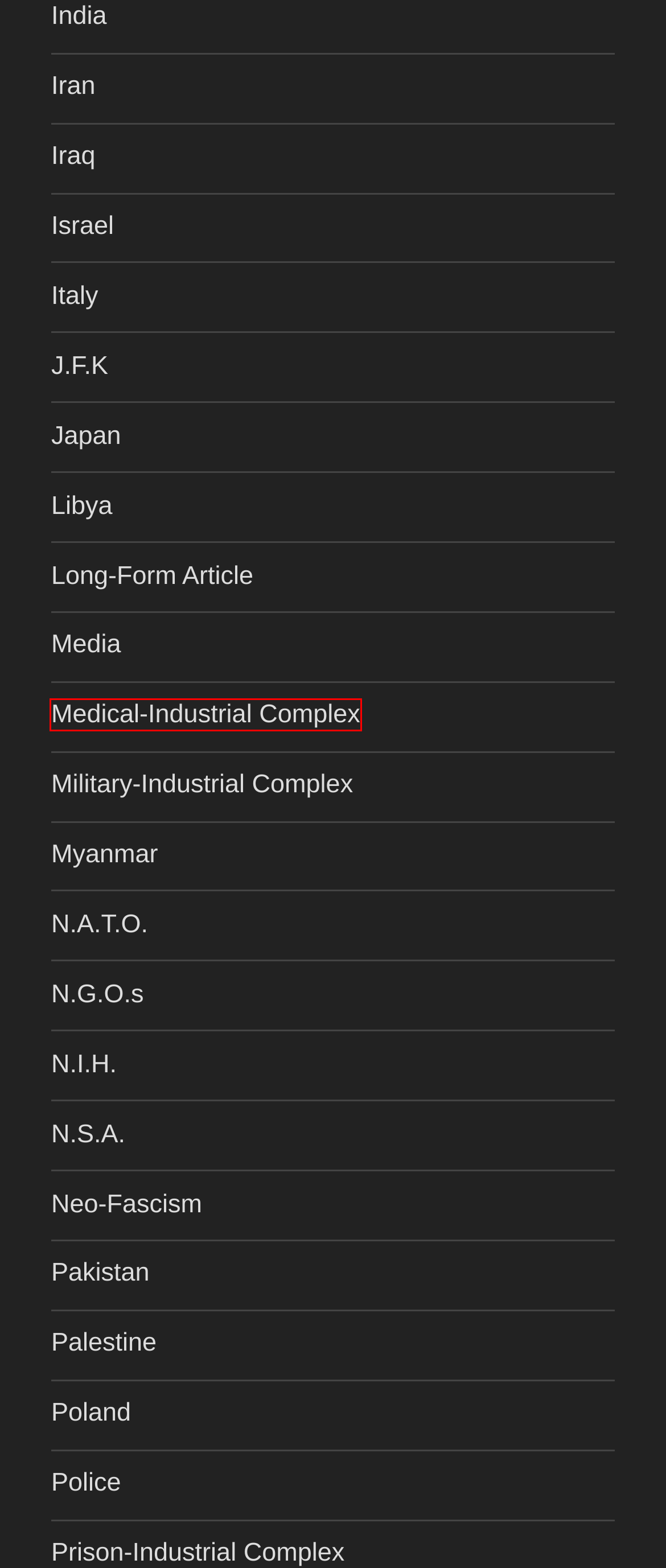Examine the screenshot of the webpage, noting the red bounding box around a UI element. Pick the webpage description that best matches the new page after the element in the red bounding box is clicked. Here are the candidates:
A. Israel – AltNewsAg
B. Iraq – AltNewsAg
C. Japan – AltNewsAg
D. N.A.T.O. – AltNewsAg
E. Prison-Industrial Complex – AltNewsAg
F. N.S.A. – AltNewsAg
G. Medical-Industrial Complex – AltNewsAg
H. Iran – AltNewsAg

G